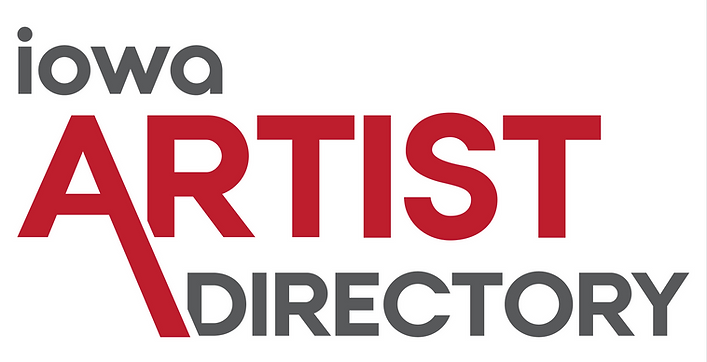Paint a vivid picture of the image with your description.

The image features the logo of the Iowa Artist Directory, a platform launched in November 2023 by ARTSwork. The design prominently displays the word "ARTIST" in bold red letters, emphasizing the creative focus of the directory. Above the word is the word "iowa" in a softer gray font, while below it, the word "DIRECTORY" is rendered in a sleek gray typeface. A distinctive design element includes a stylized letter "A" that integrates an abstract shape, enhancing the visual appeal. This logo symbolizes a free, state-wide hub aimed at connecting the artistic community in Iowa with various opportunities and resources.